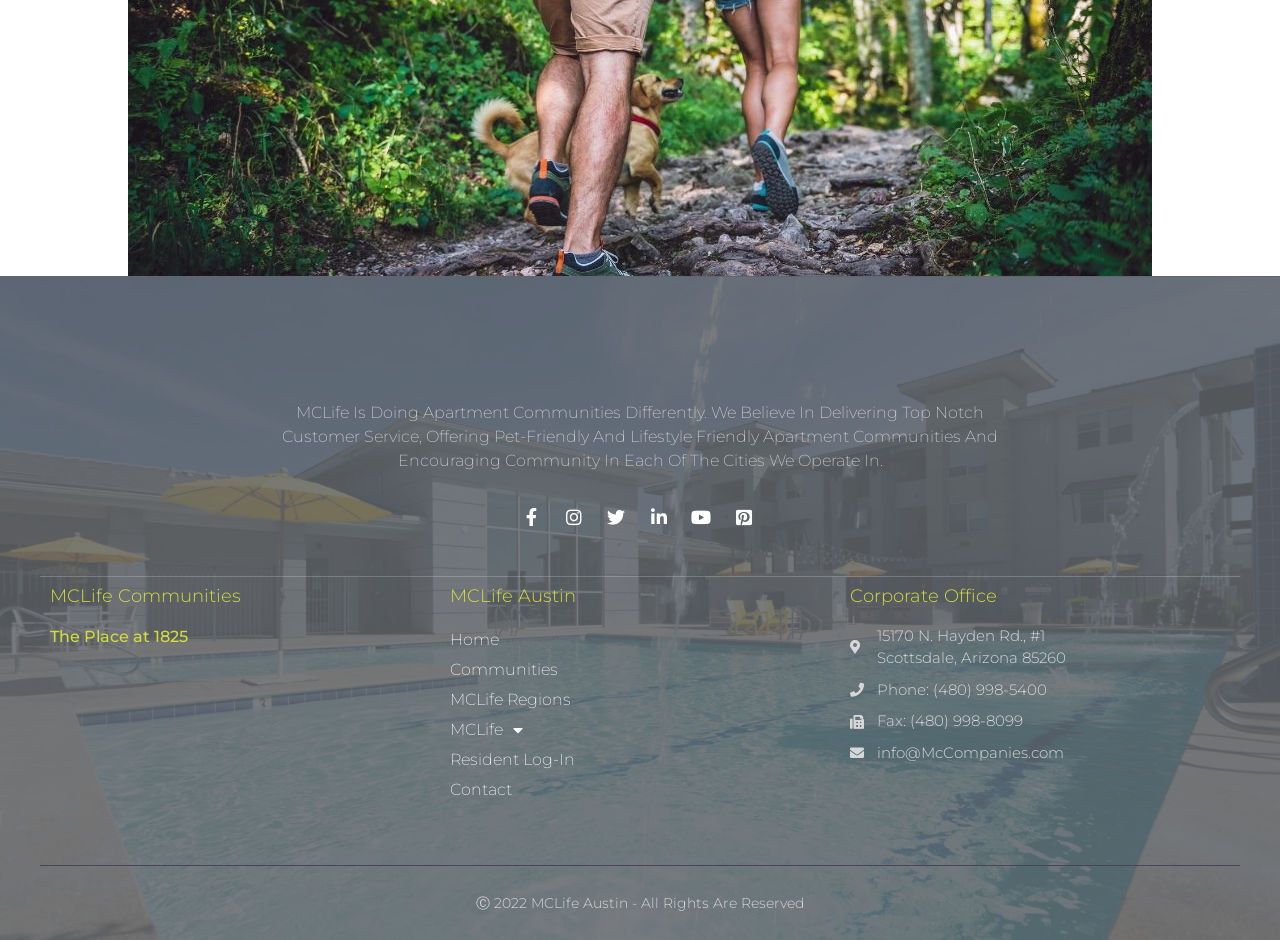How many links are in the top section?
Kindly offer a detailed explanation using the data available in the image.

I counted the links in the top section of the webpage, starting from 'The Place at 1825' and ending at the last link with a popup menu. There are 7 links in total.